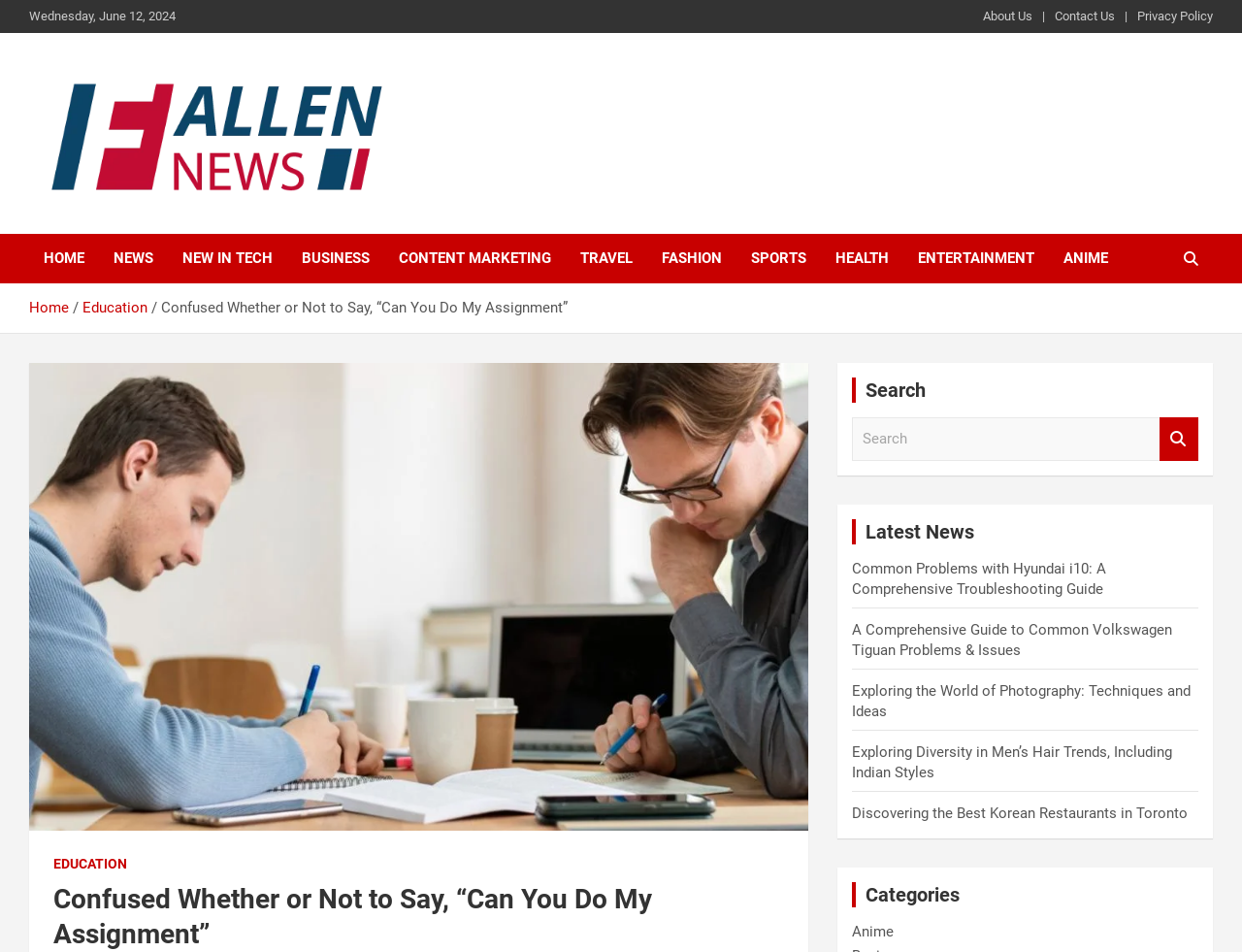Provide the bounding box coordinates of the HTML element described by the text: "Education".

[0.043, 0.898, 0.102, 0.918]